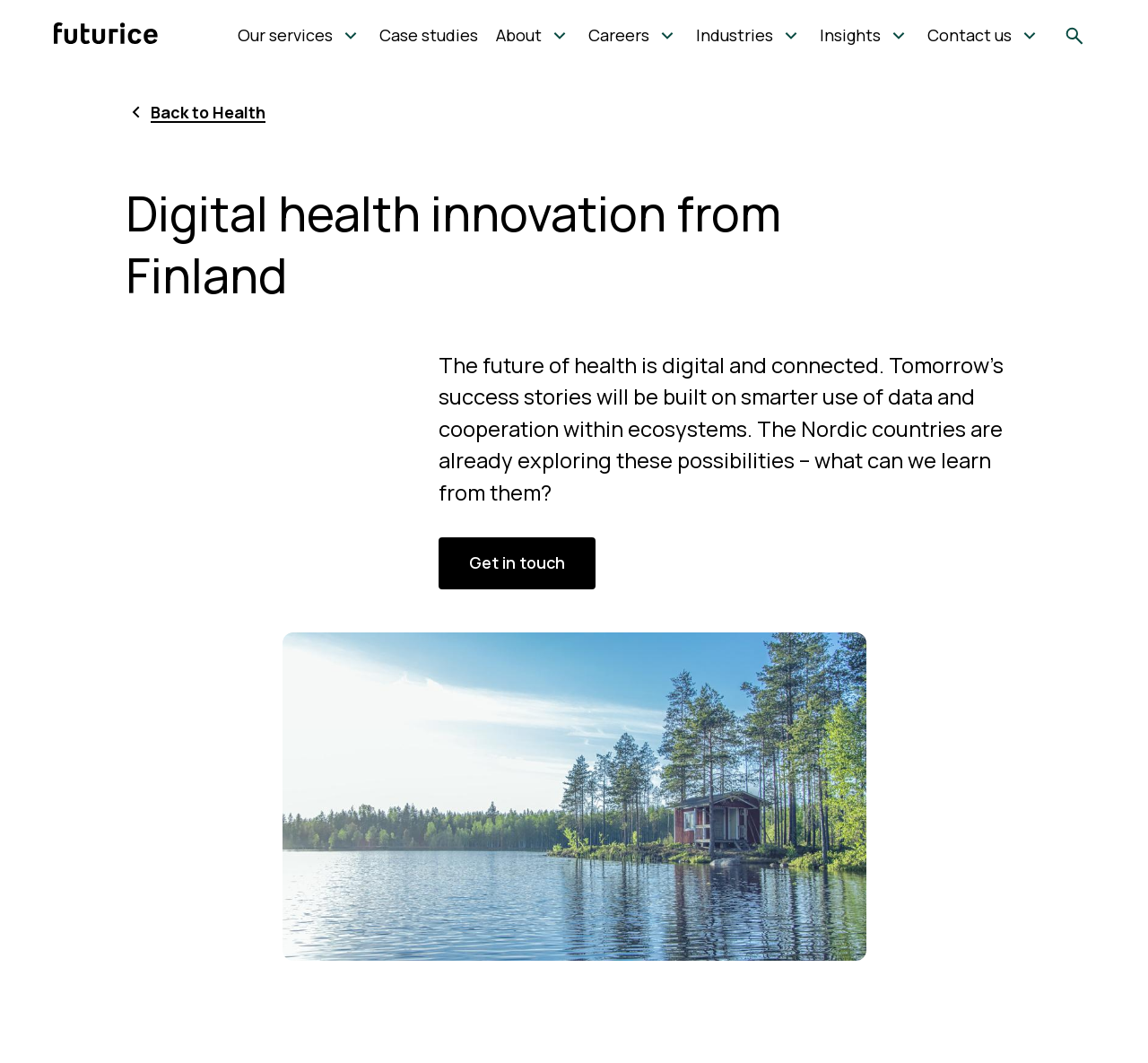Find the bounding box coordinates of the clickable area required to complete the following action: "Read case studies".

[0.327, 0.0, 0.416, 0.068]